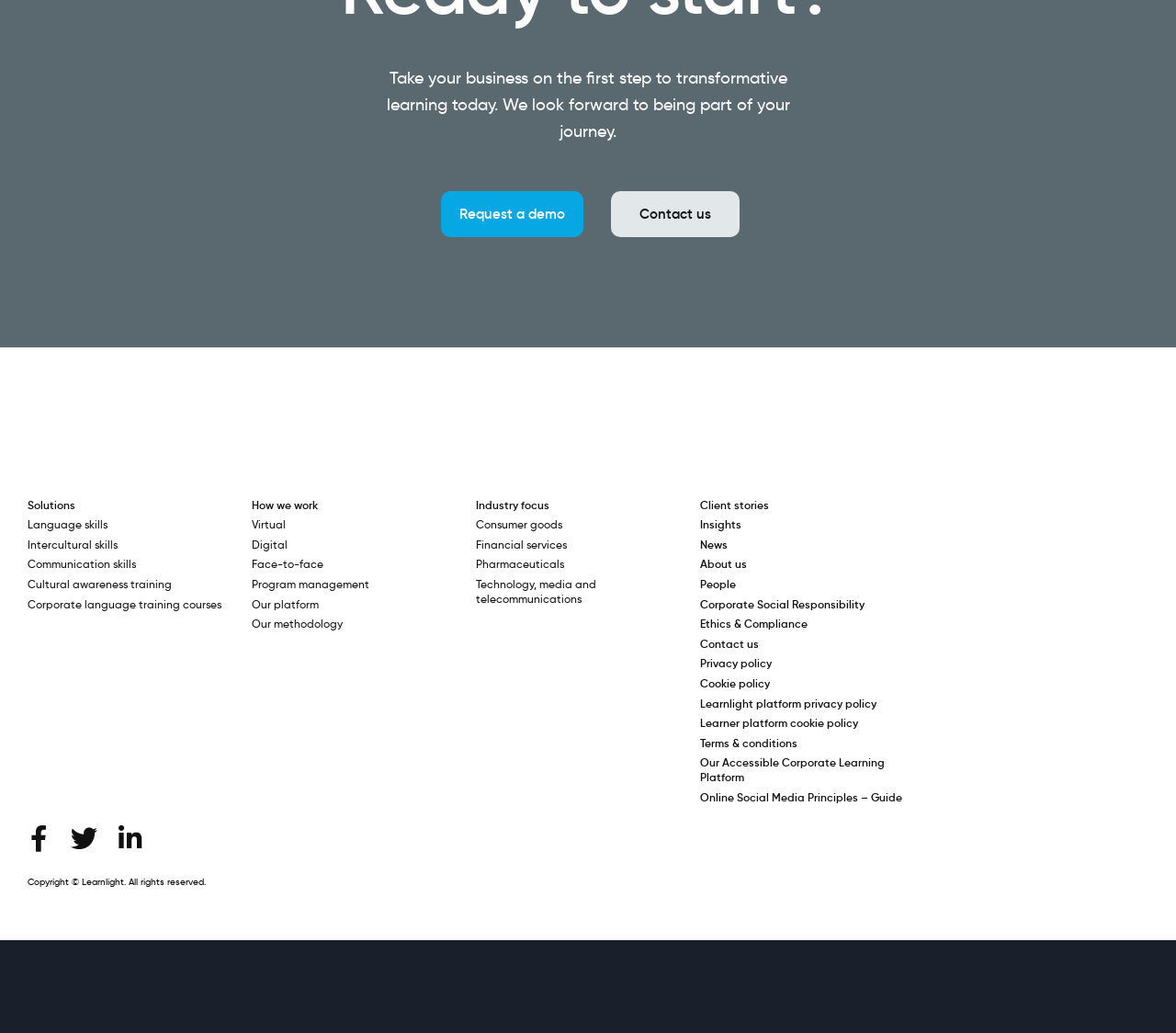Please identify the bounding box coordinates of the clickable element to fulfill the following instruction: "Learn more about language skills". The coordinates should be four float numbers between 0 and 1, i.e., [left, top, right, bottom].

[0.023, 0.498, 0.201, 0.518]